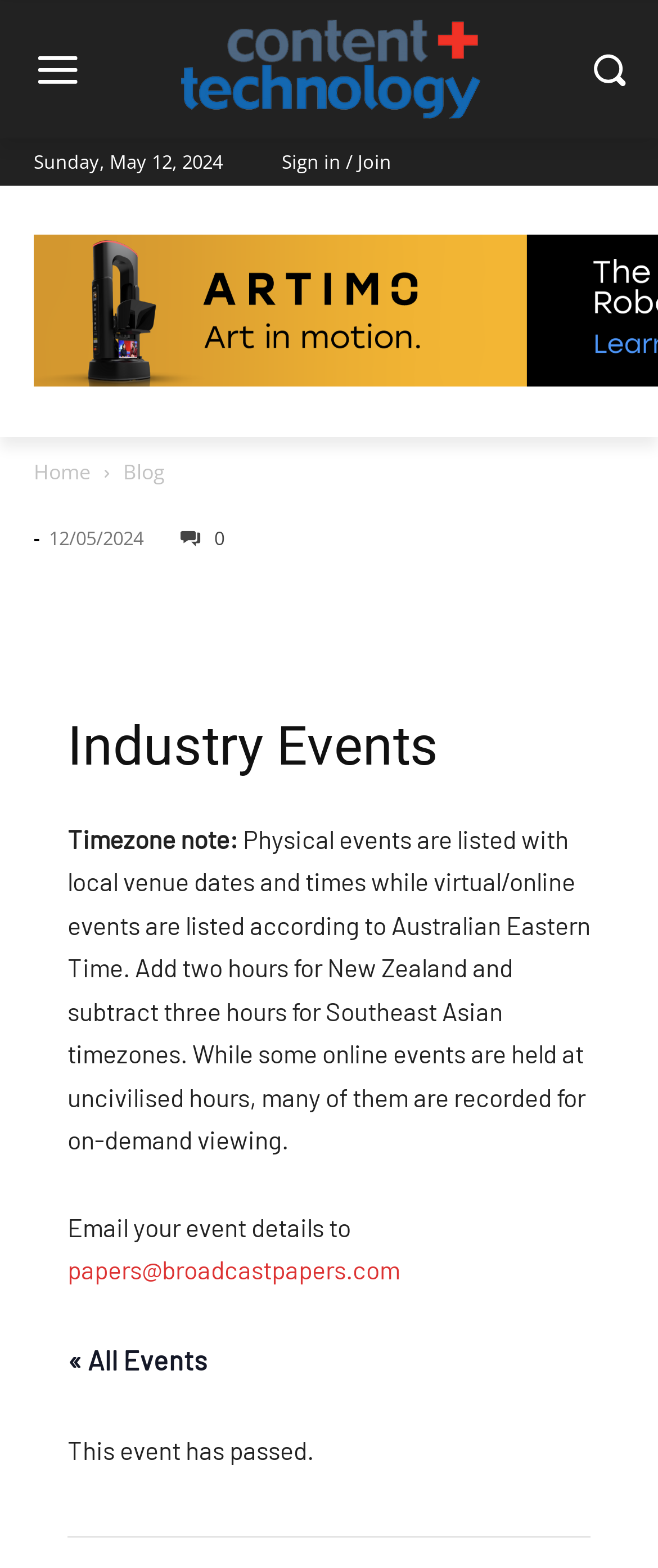Please answer the following question as detailed as possible based on the image: 
How many links are available in the top navigation menu?

I counted the links in the top navigation menu, which includes 'Home', 'Sign in / Join', 'Logo', and 'menu-button', totaling 4 links.